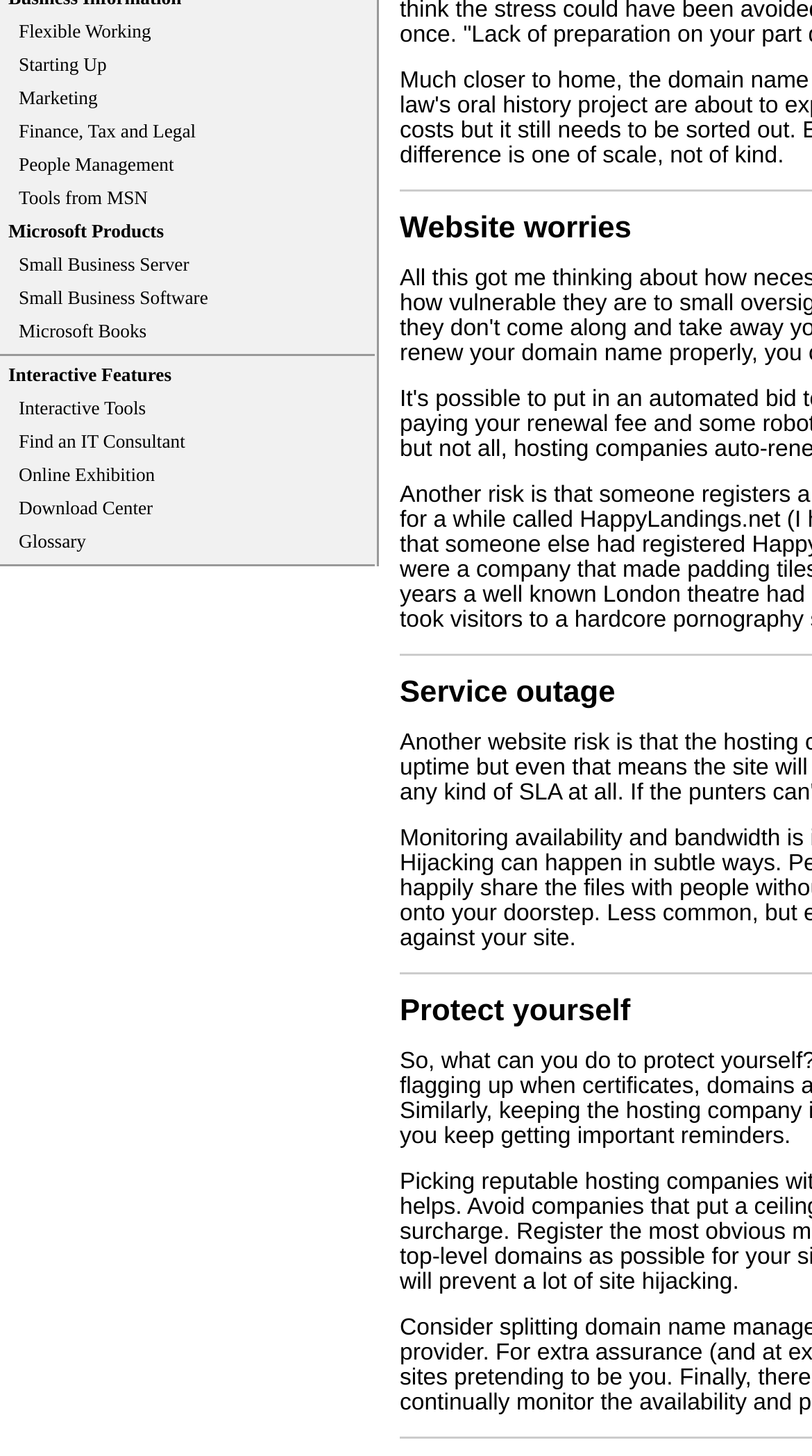Please provide the bounding box coordinates in the format (top-left x, top-left y, bottom-right x, bottom-right y). Remember, all values are floating point numbers between 0 and 1. What is the bounding box coordinate of the region described as: Starting Up

[0.023, 0.037, 0.131, 0.051]